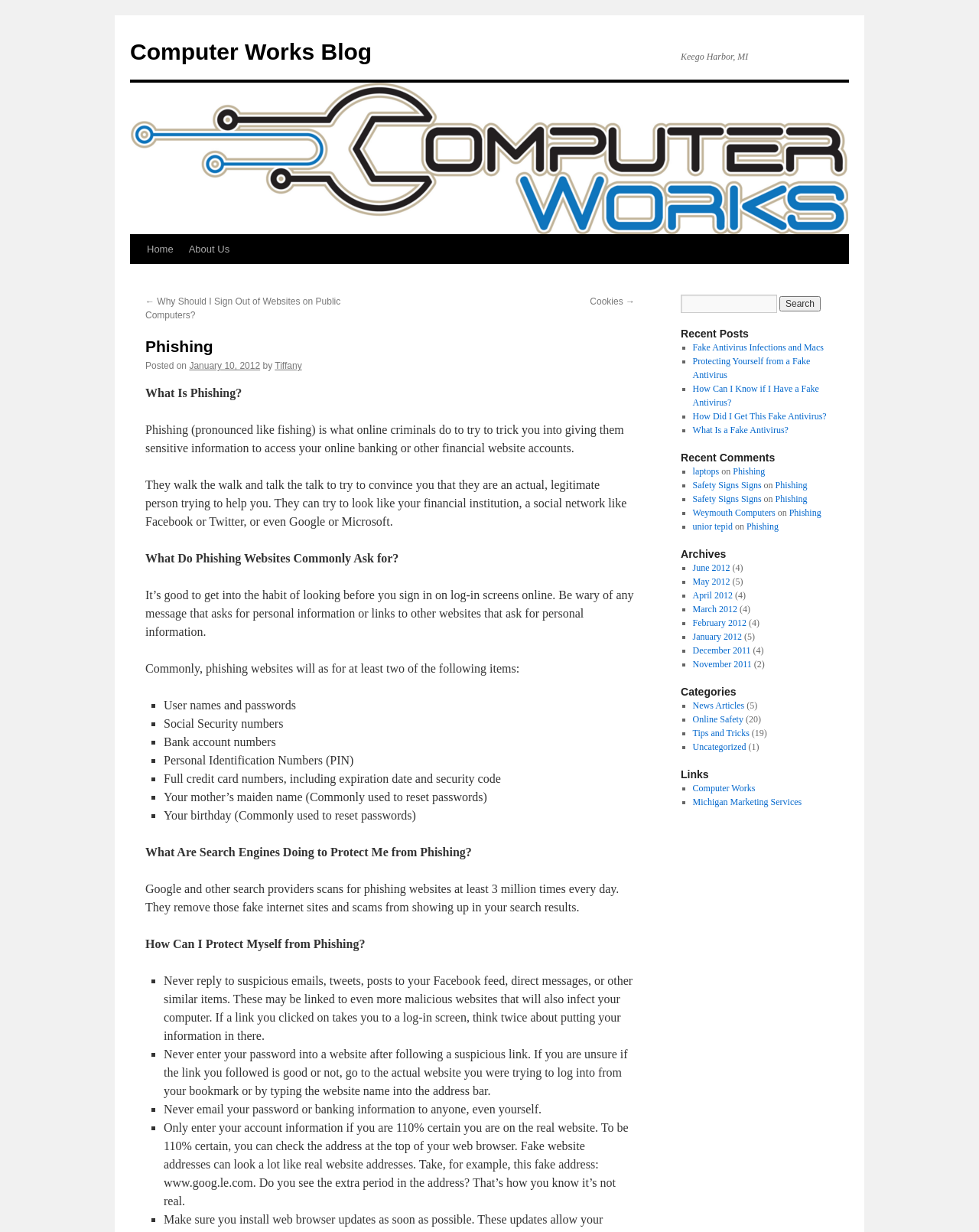Could you highlight the region that needs to be clicked to execute the instruction: "Click the 'Home' link"?

[0.142, 0.191, 0.185, 0.214]